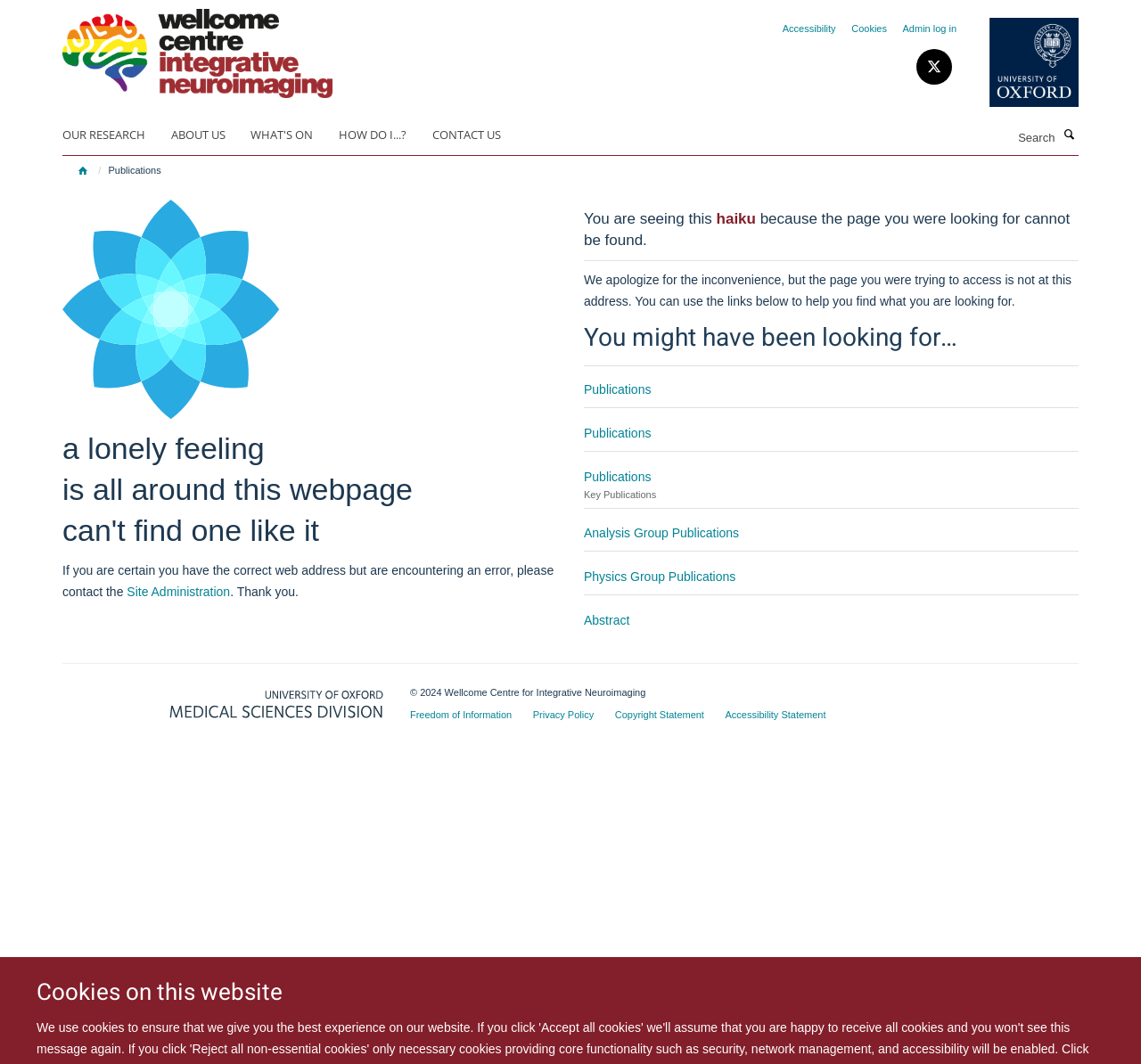Determine the bounding box coordinates for the clickable element required to fulfill the instruction: "Contact the Site Administration". Provide the coordinates as four float numbers between 0 and 1, i.e., [left, top, right, bottom].

[0.111, 0.549, 0.202, 0.563]